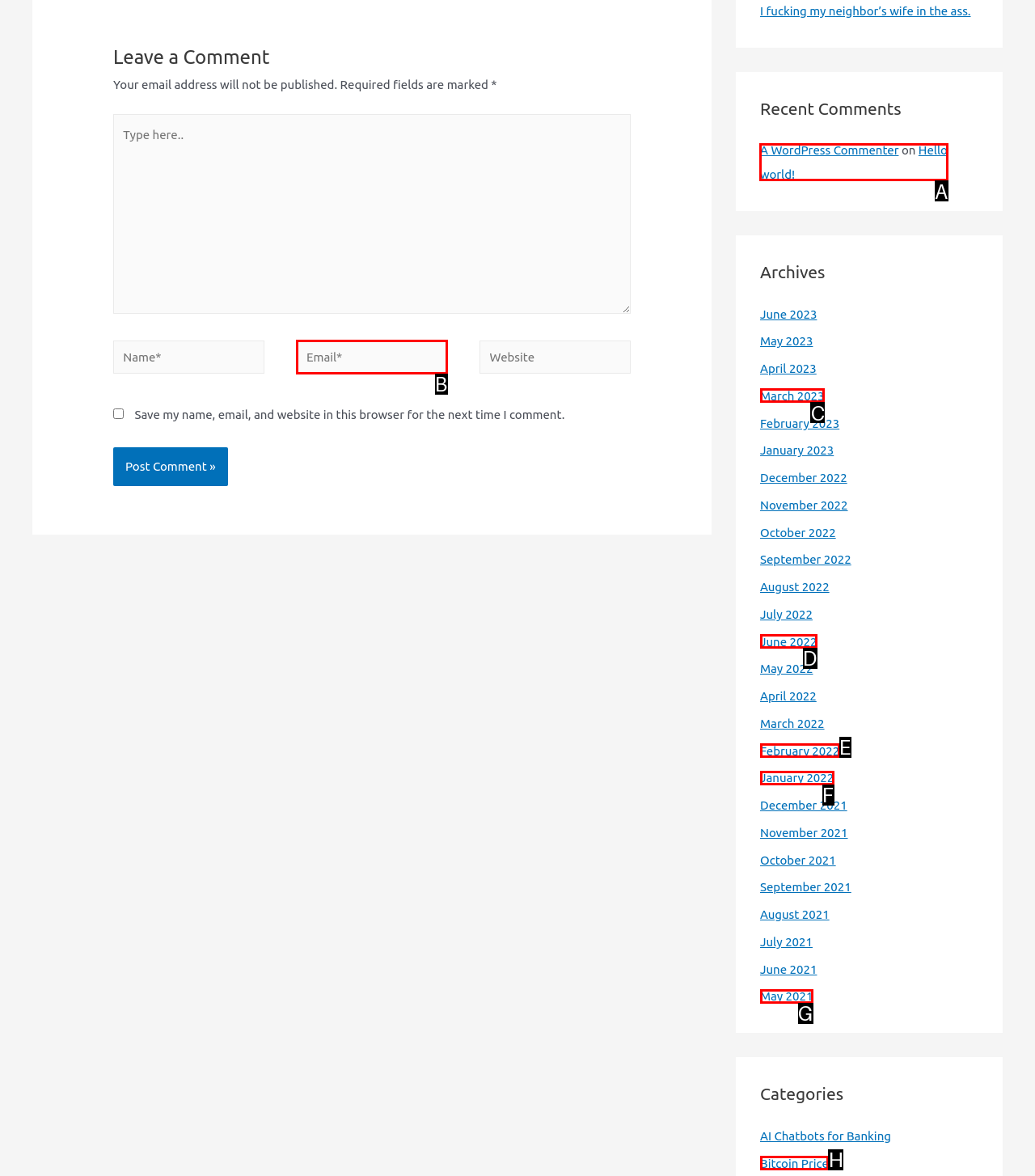Please identify the correct UI element to click for the task: View recent comments Respond with the letter of the appropriate option.

A